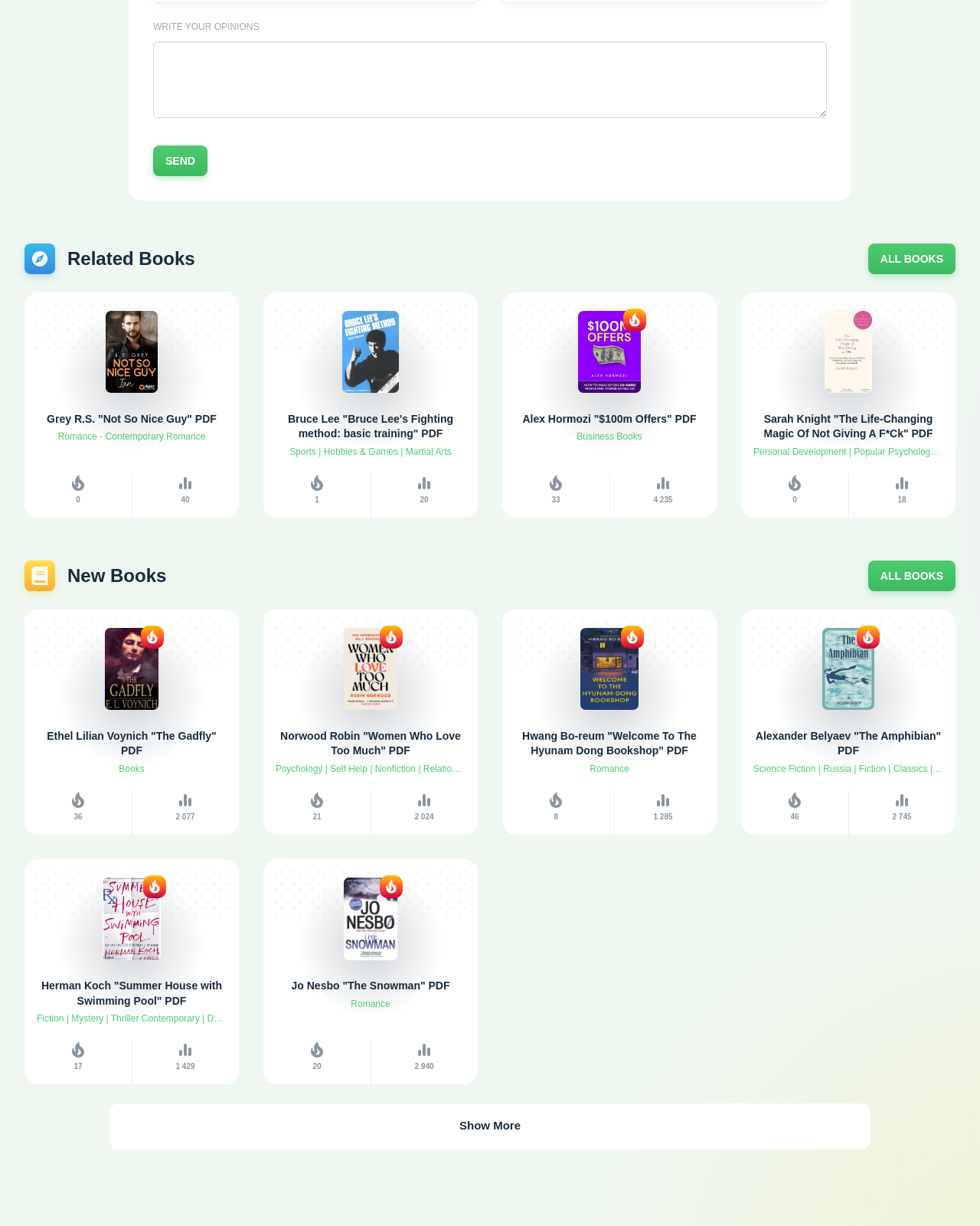What is the date of the book 'Welcome To The Hyunam Dong Bookshop'?
Look at the image and respond with a single word or a short phrase.

02-05-2024